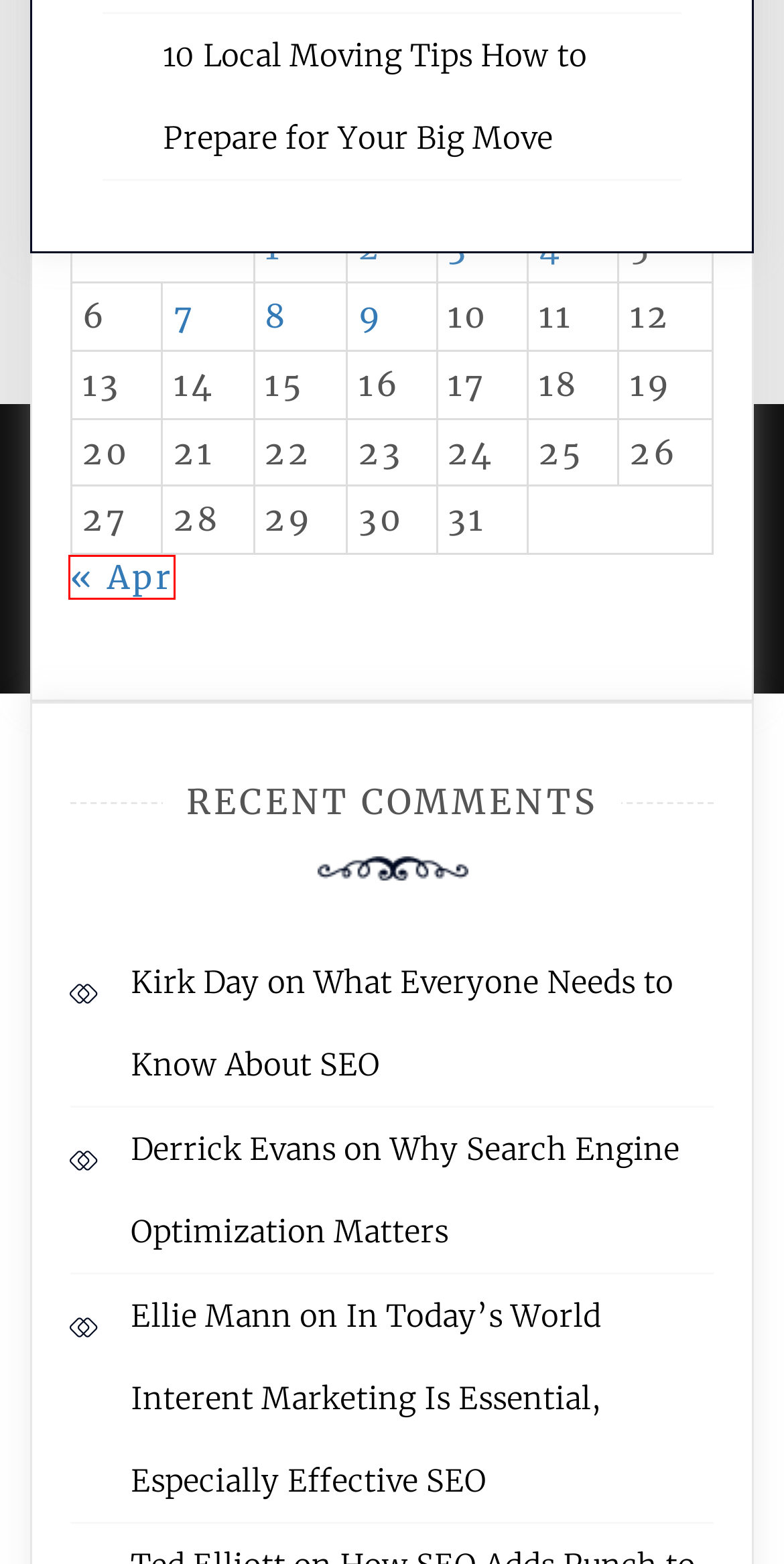You have received a screenshot of a webpage with a red bounding box indicating a UI element. Please determine the most fitting webpage description that matches the new webpage after clicking on the indicated element. The choices are:
A. 10 Local Moving Tips How to Prepare for Your Big Move - Website Optimization Services
B. Ample Themes - Best Premium and Free Responsive WordPress Themes
C. May 9, 2024 - Website Optimization Services
D. May 7, 2024 - Website Optimization Services
E. May 8, 2024 - Website Optimization Services
F. April 2024 - Website Optimization Services
G. May 4, 2024 - Website Optimization Services
H. May 2, 2024 - Website Optimization Services

F